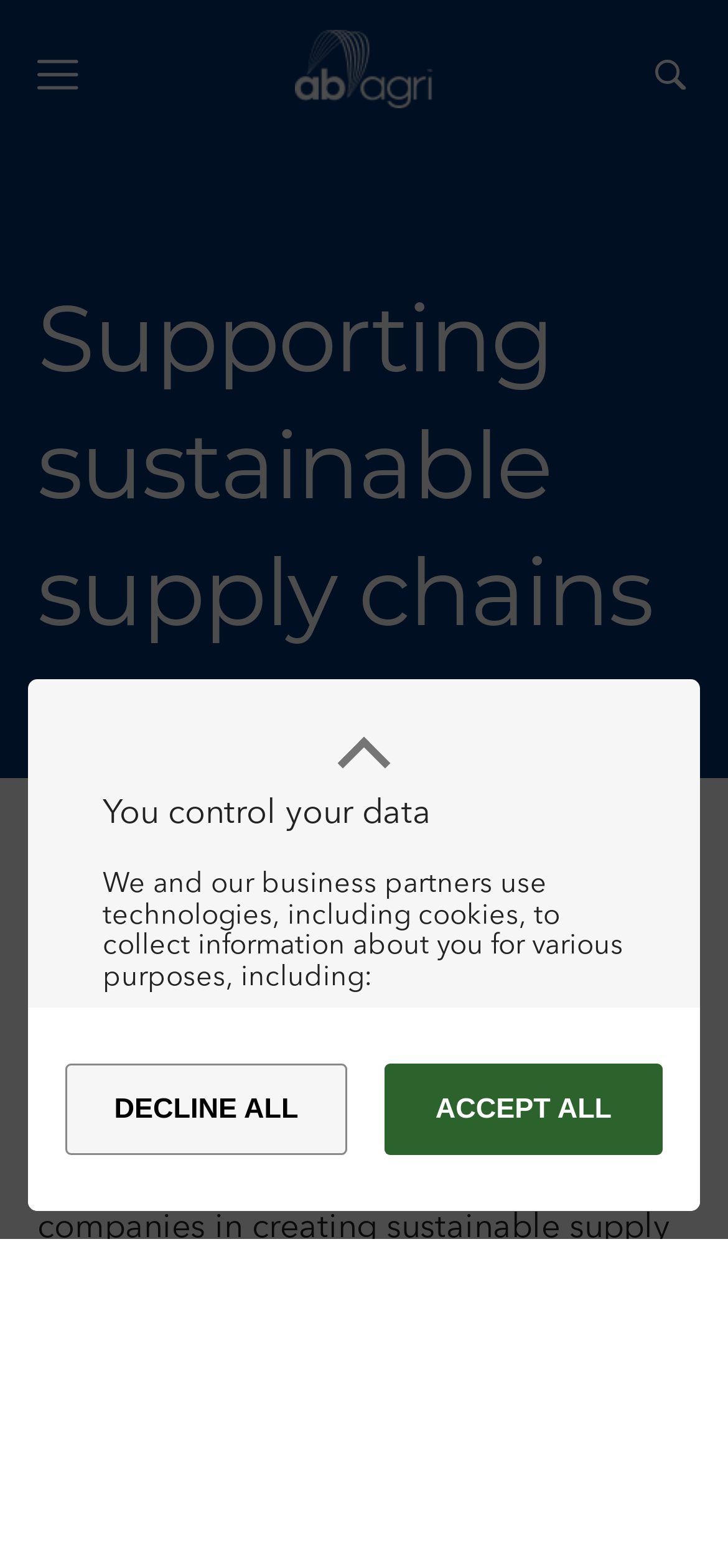Give a concise answer of one word or phrase to the question: 
What industry do manufacturers in the VIVE programme operate in?

Food and beverage